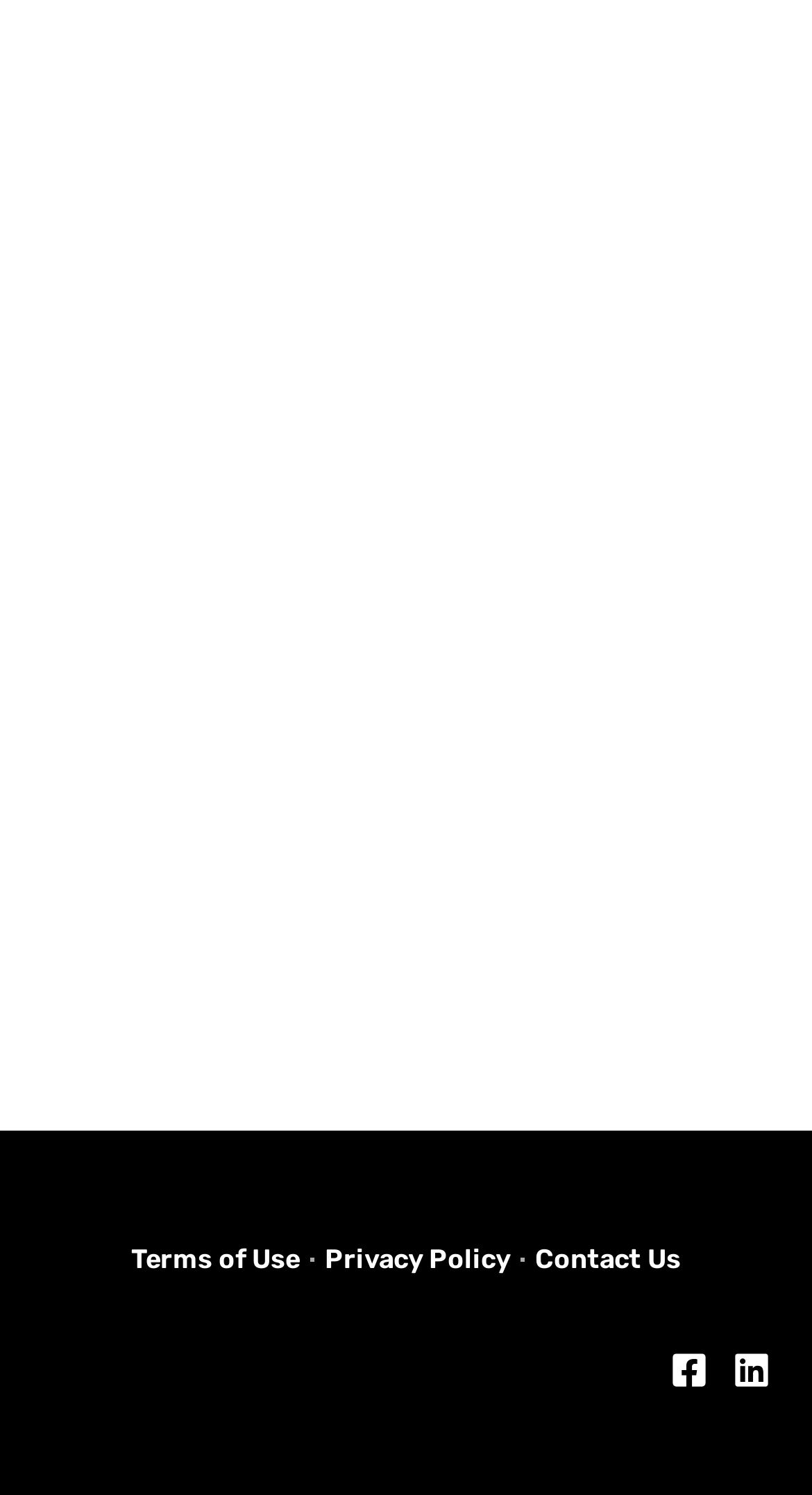Locate the UI element described as follows: "Privacy Policy". Return the bounding box coordinates as four float numbers between 0 and 1 in the order [left, top, right, bottom].

[0.387, 0.82, 0.646, 0.865]